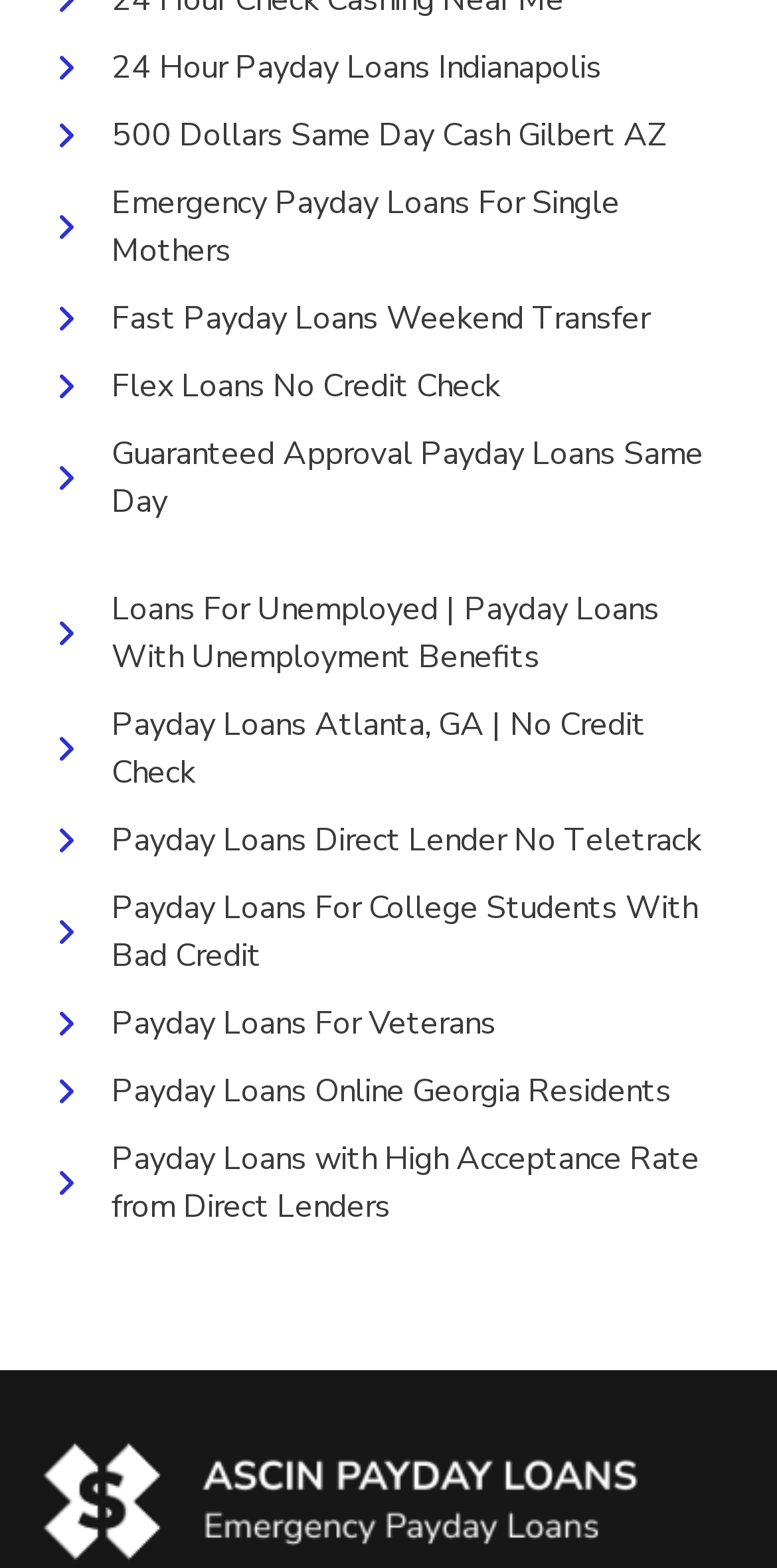Pinpoint the bounding box coordinates of the clickable element to carry out the following instruction: "Explore Flex Loans No Credit Check."

[0.064, 0.231, 0.644, 0.262]